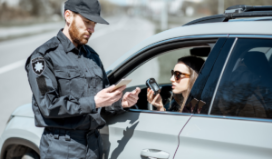Provide a comprehensive description of the image.

In this scene, a law enforcement officer in a dark uniform is conducting a roadside check with a young woman inside a vehicle. The officer appears to be reviewing information on a handheld device while the woman, who is wearing sunglasses, is operating a breathalyzer device to test her sobriety. The setting suggests a casual yet serious atmosphere, likely indicative of a routine traffic stop or a checkpoint. The background features a clear road, hinting at a typical day on the job focusing on traffic regulations and public safety.